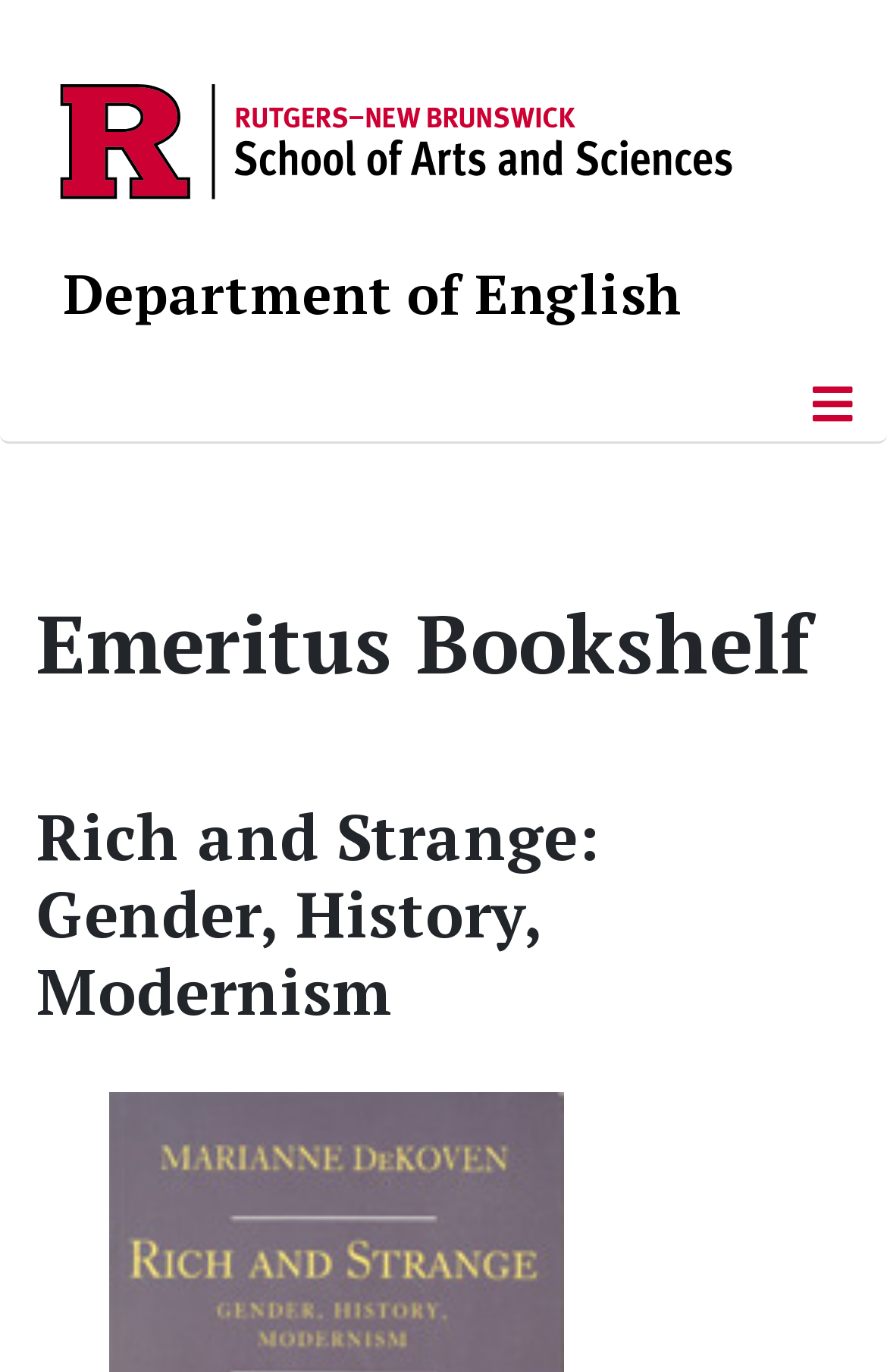Find the bounding box coordinates corresponding to the UI element with the description: "alt="RU Logo 2024"". The coordinates should be formatted as [left, top, right, bottom], with values as floats between 0 and 1.

[0.062, 0.083, 0.831, 0.116]